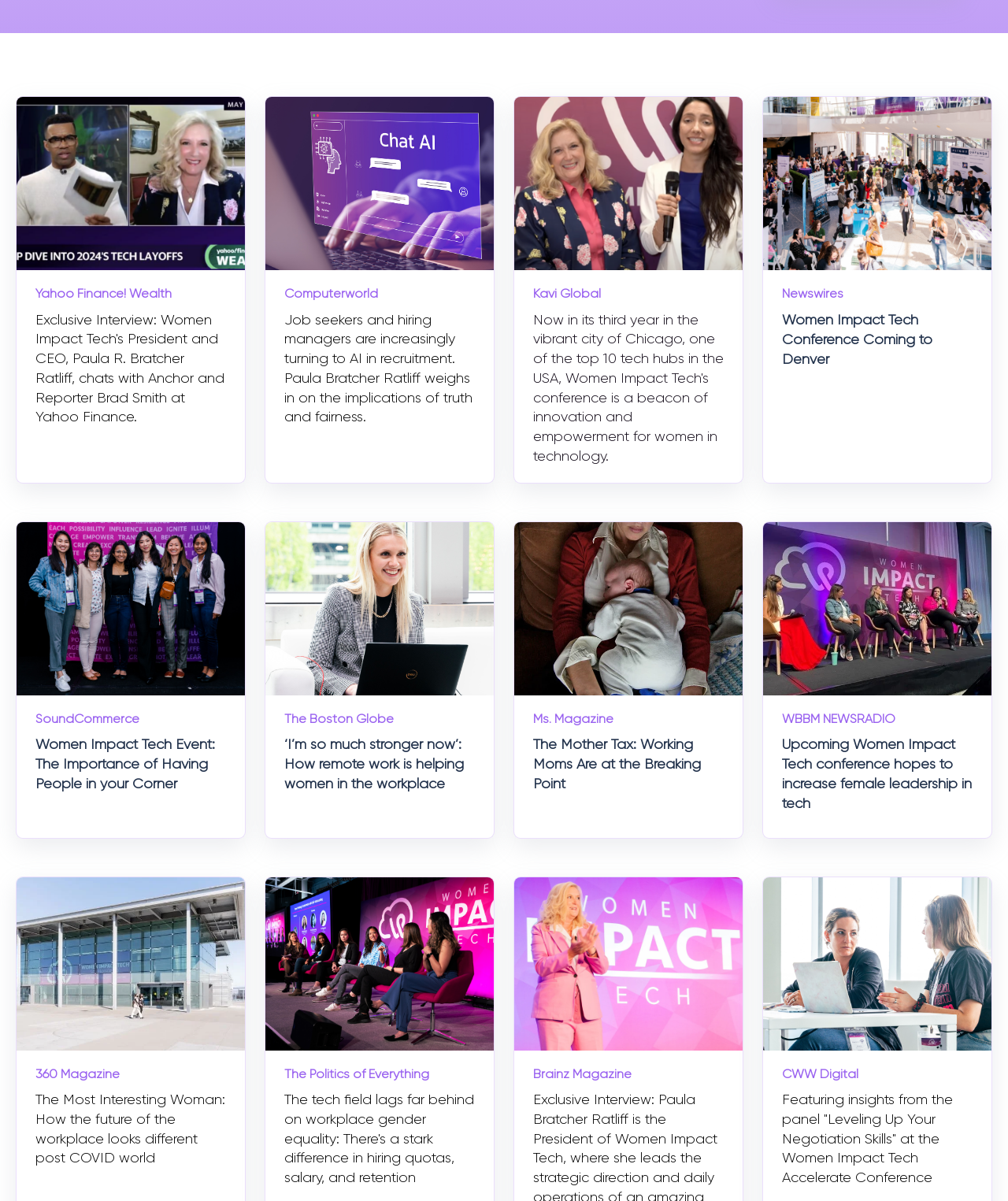Can you specify the bounding box coordinates for the region that should be clicked to fulfill this instruction: "Check out the Women Impact Tech event on having people in your corner".

[0.035, 0.614, 0.213, 0.659]